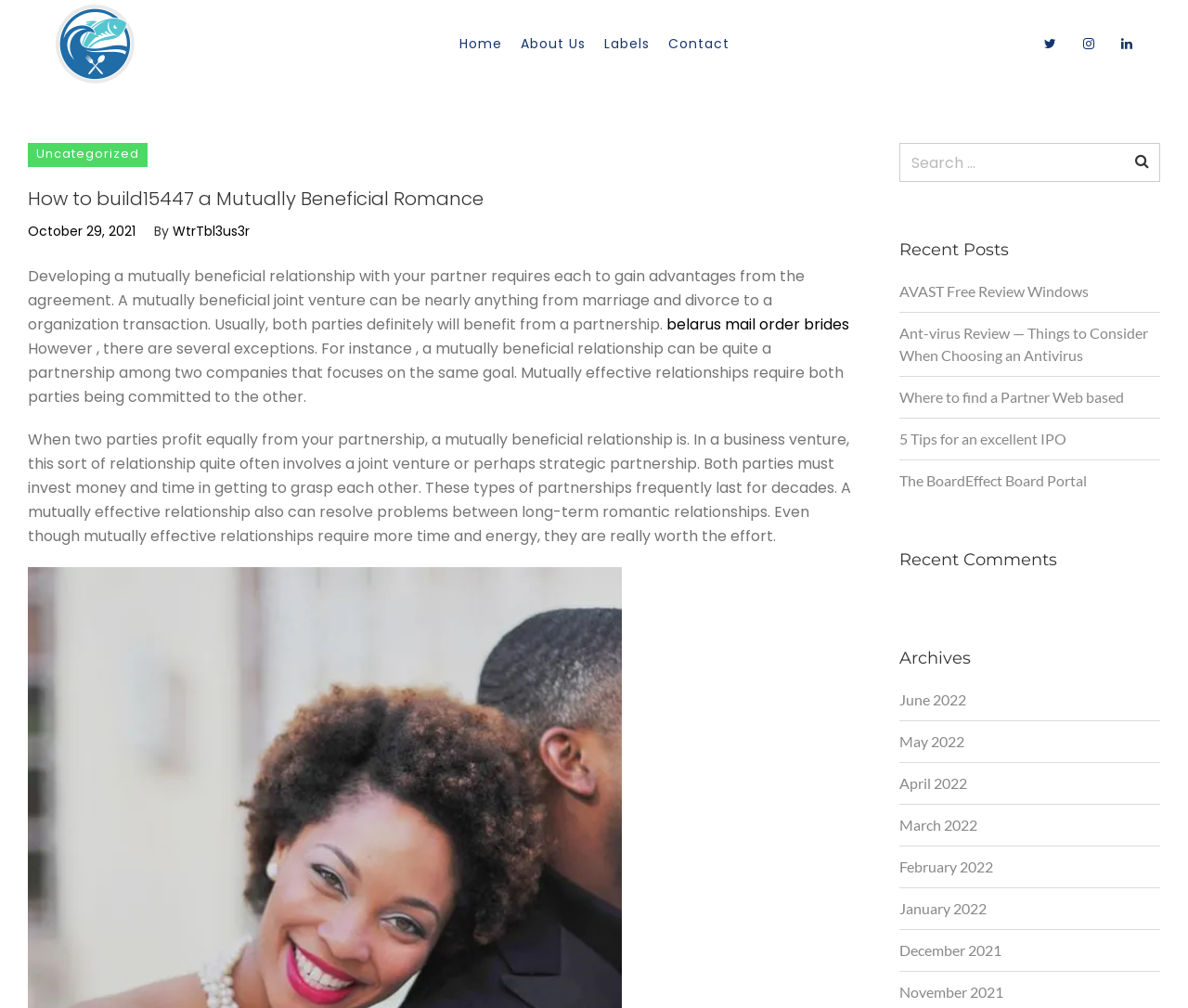Determine the coordinates of the bounding box that should be clicked to complete the instruction: "Read recent post about AVAST Free Review Windows". The coordinates should be represented by four float numbers between 0 and 1: [left, top, right, bottom].

[0.757, 0.278, 0.917, 0.3]